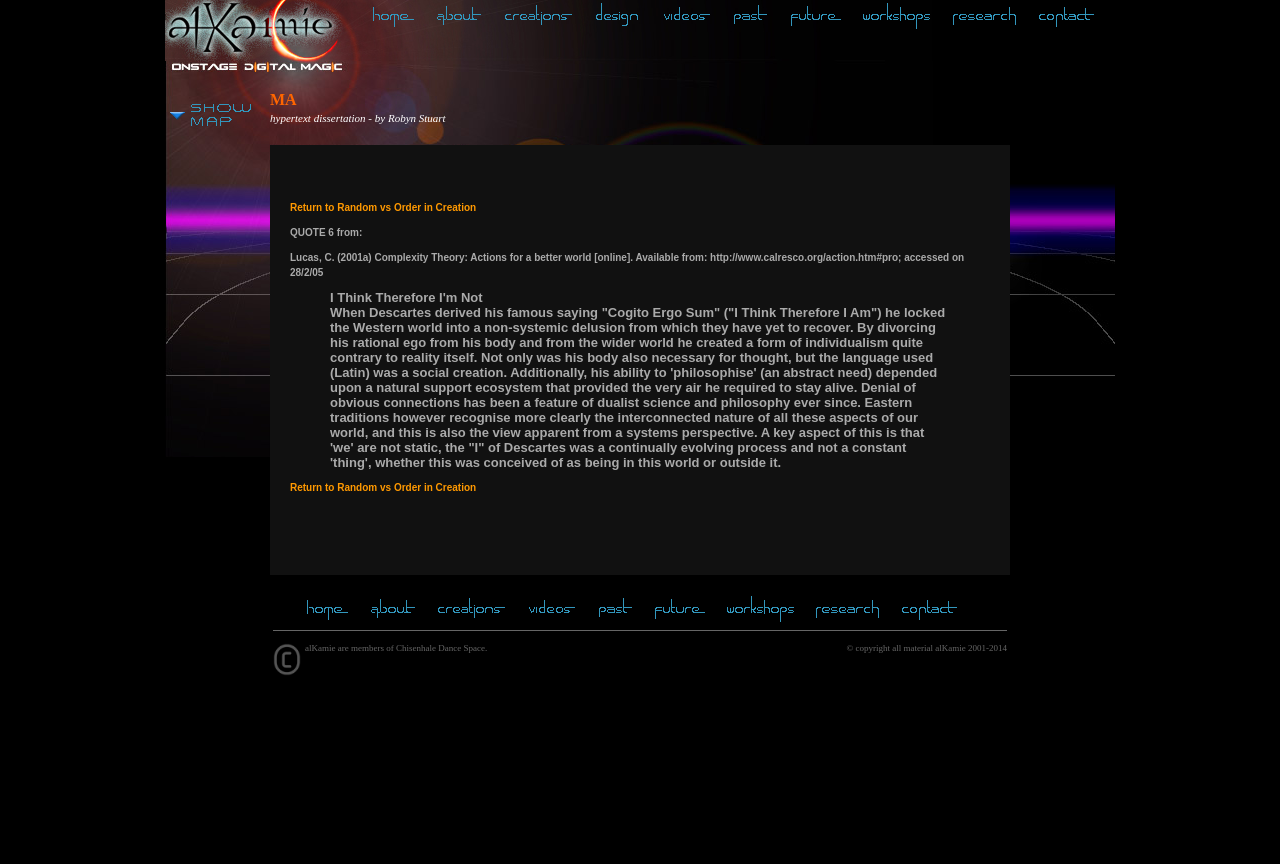Can you find the bounding box coordinates for the element to click on to achieve the instruction: "Click the 'Show Map' link"?

[0.129, 0.122, 0.199, 0.141]